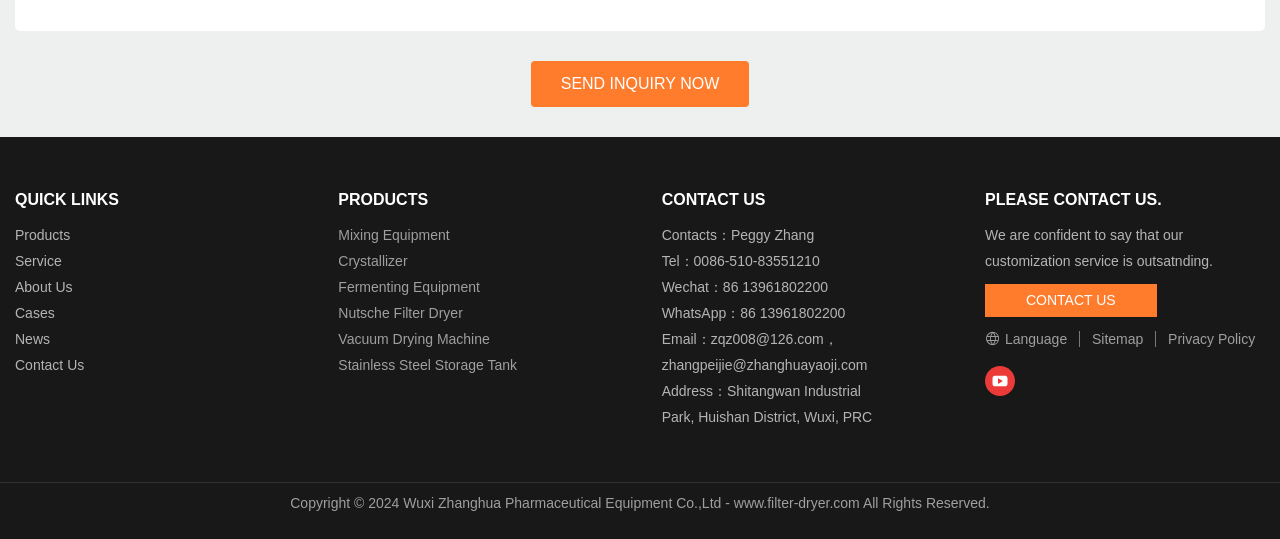What is the company's address?
Give a detailed and exhaustive answer to the question.

The company's address is Shitangwan Industrial Park, Huishan District, Wuxi, PRC, as stated on the webpage.